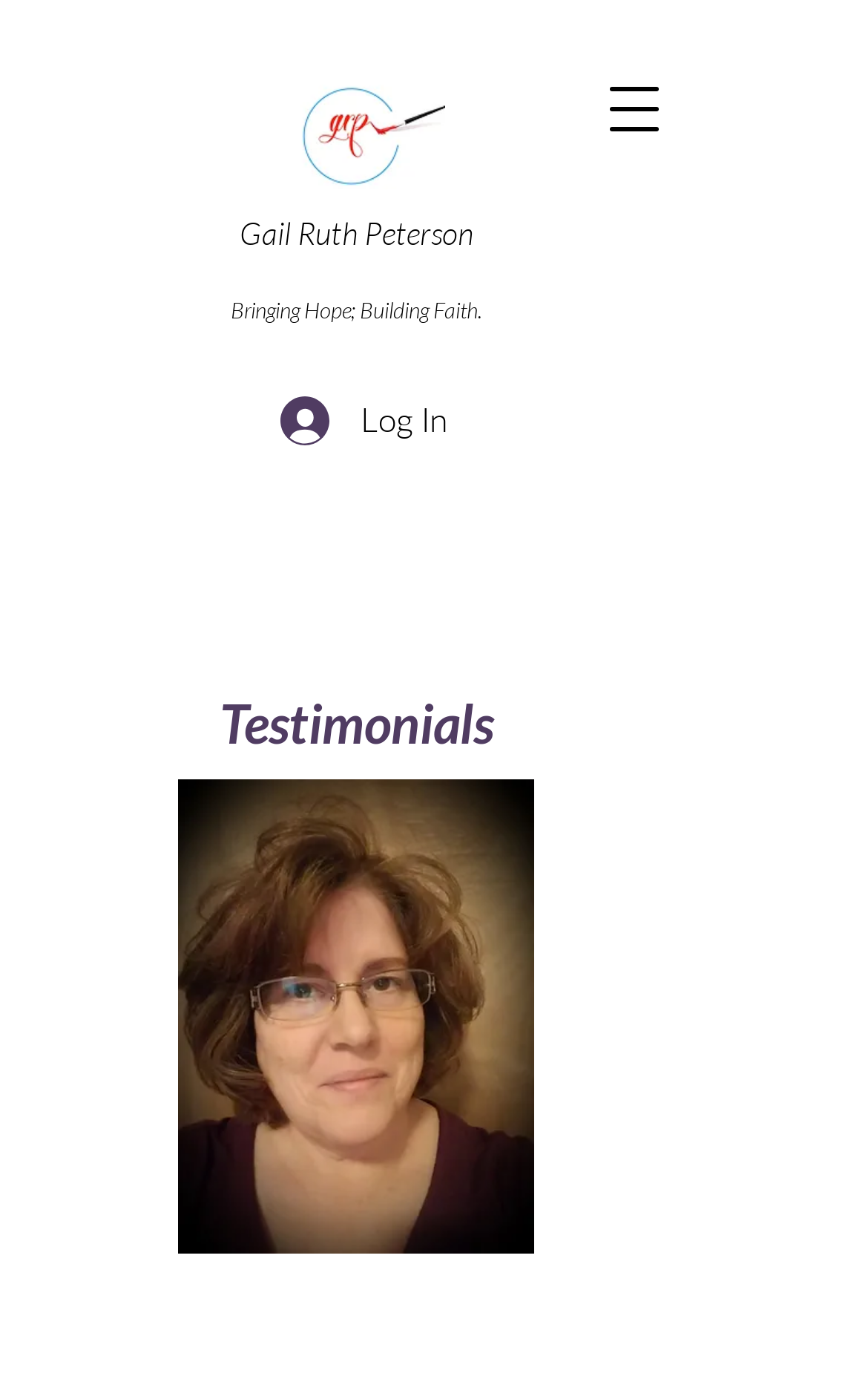What is the text above the 'Log In' button?
Please provide a single word or phrase as the answer based on the screenshot.

Gail Ruth Peterson